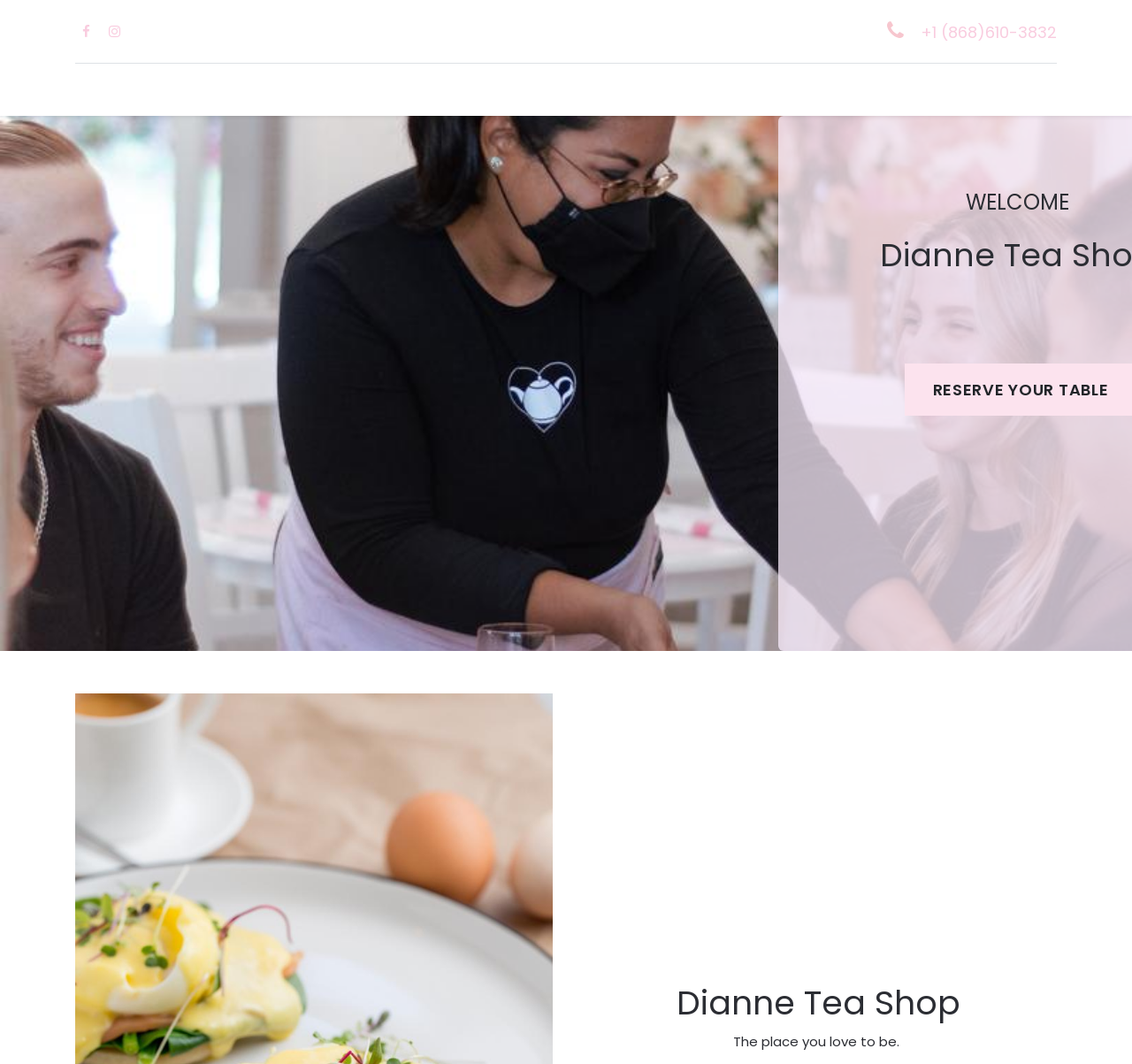Look at the image and answer the question in detail:
What is the phone number of Dianne Tea Shop?

I found the phone number by looking at the link element with the text '+1 (868)610-3832' which is located at the top right corner of the webpage.